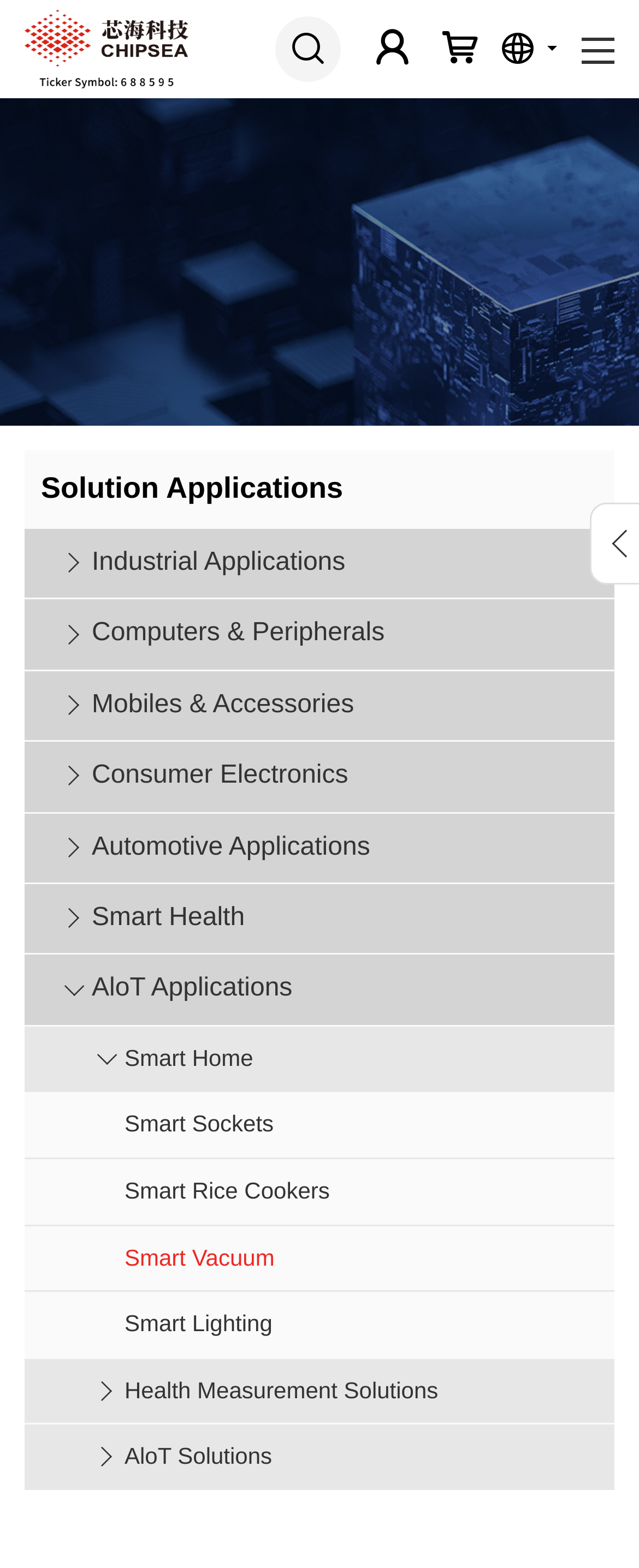Please find the bounding box for the following UI element description. Provide the coordinates in (top-left x, top-left y, bottom-right x, bottom-right y) format, with values between 0 and 1: Smart Rice Cookers

[0.195, 0.739, 0.516, 0.781]